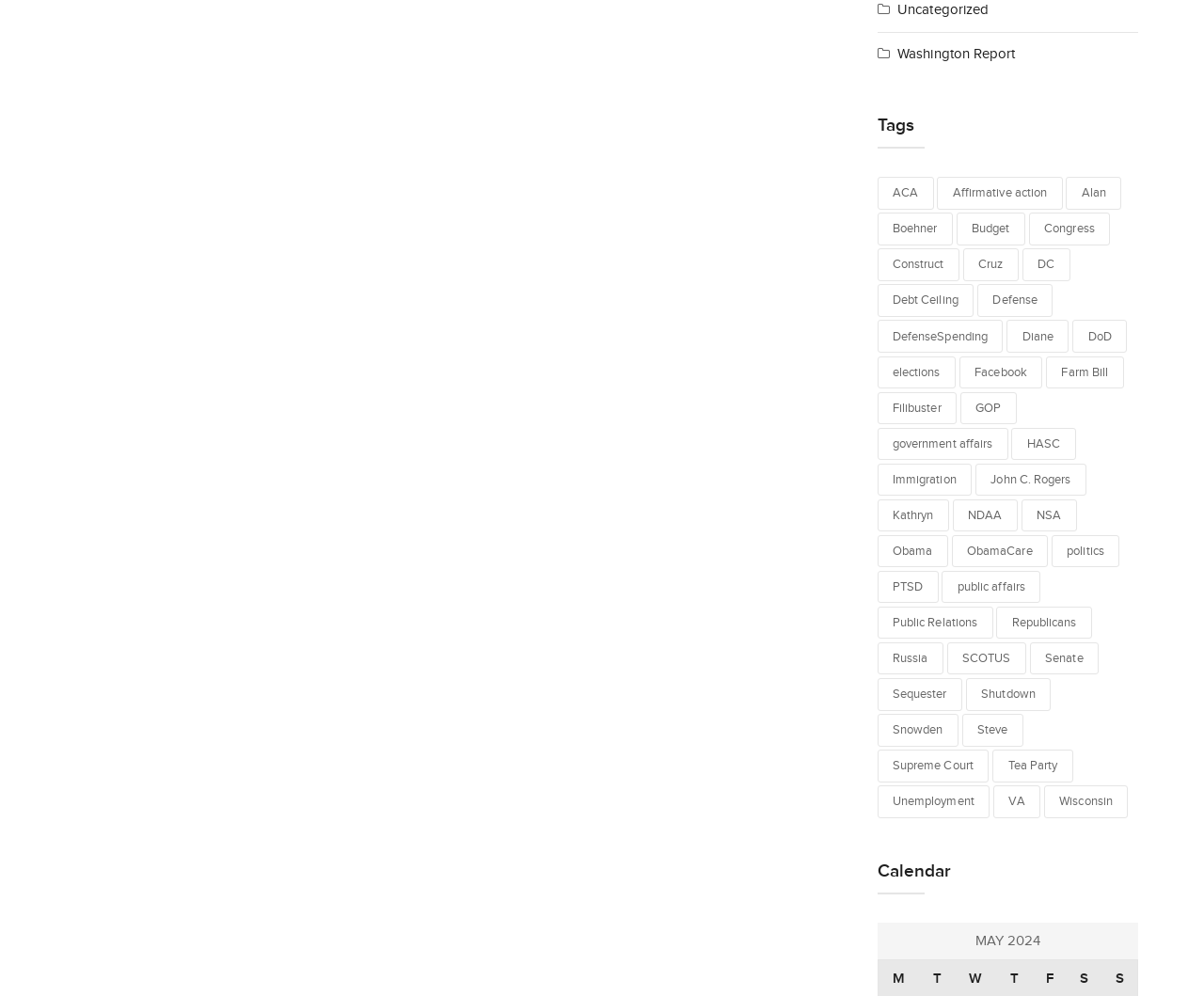Calculate the bounding box coordinates of the UI element given the description: "John C. Rogers".

[0.81, 0.465, 0.902, 0.498]